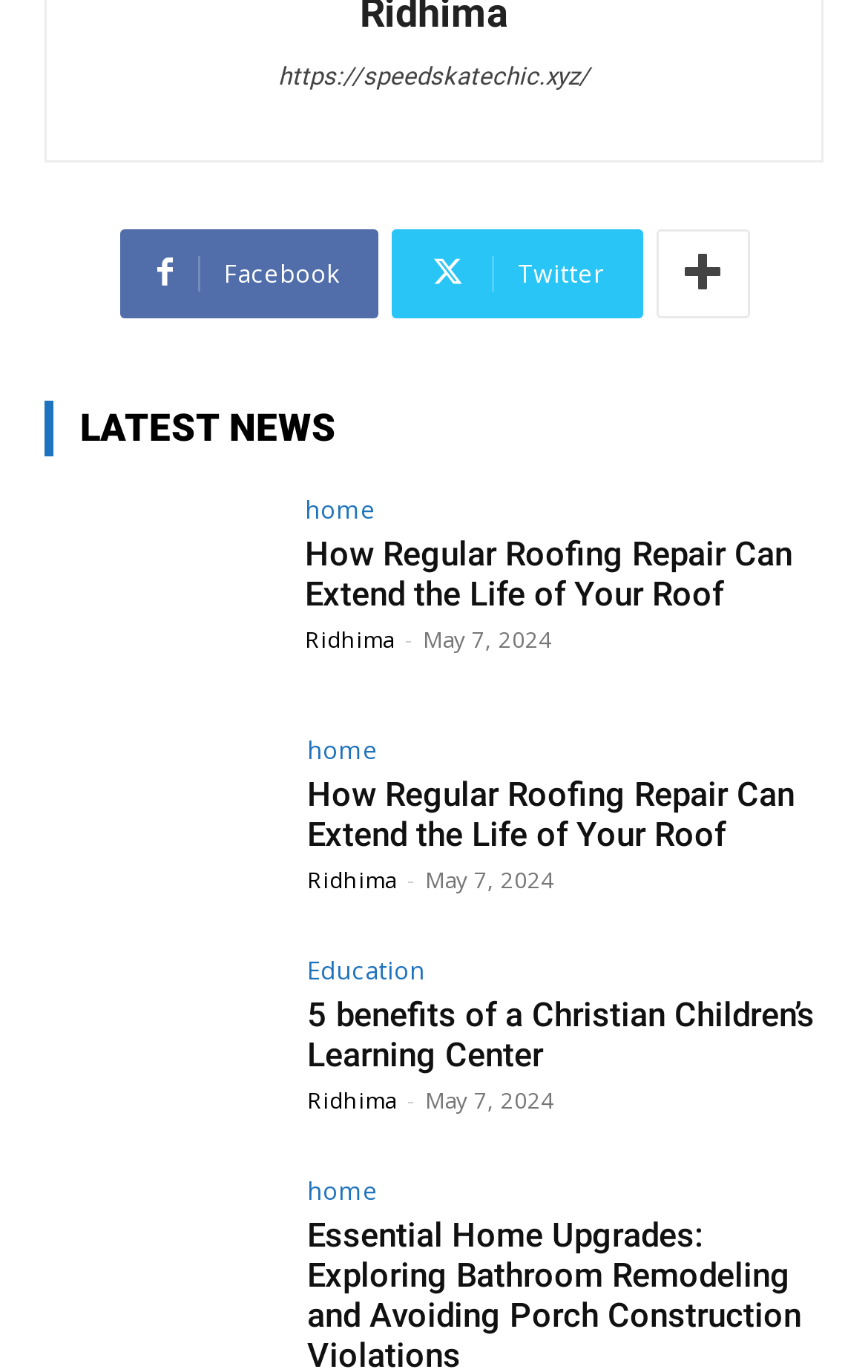How many news articles are displayed on the webpage?
Give a single word or phrase as your answer by examining the image.

3